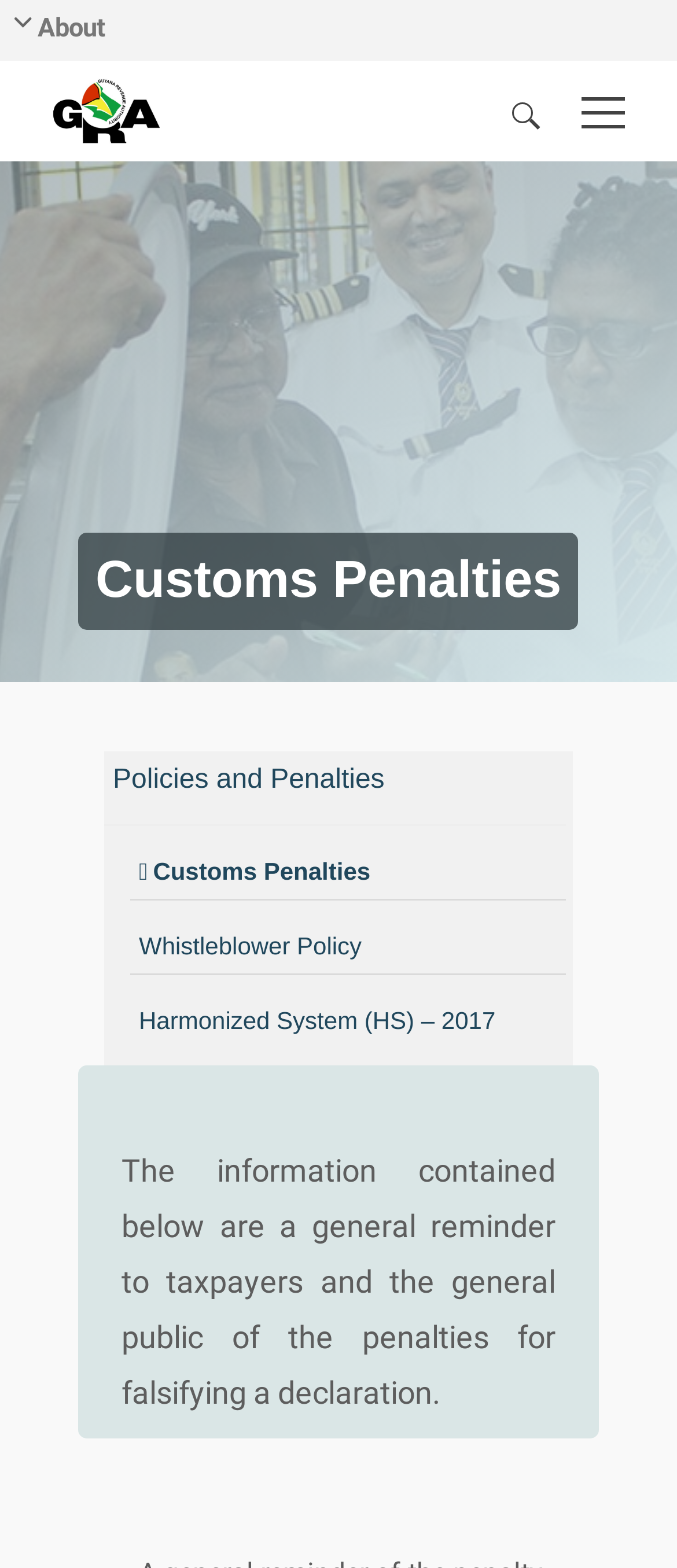Answer the question in a single word or phrase:
What is the general reminder to taxpayers and the public?

Penalties for falsifying a declaration